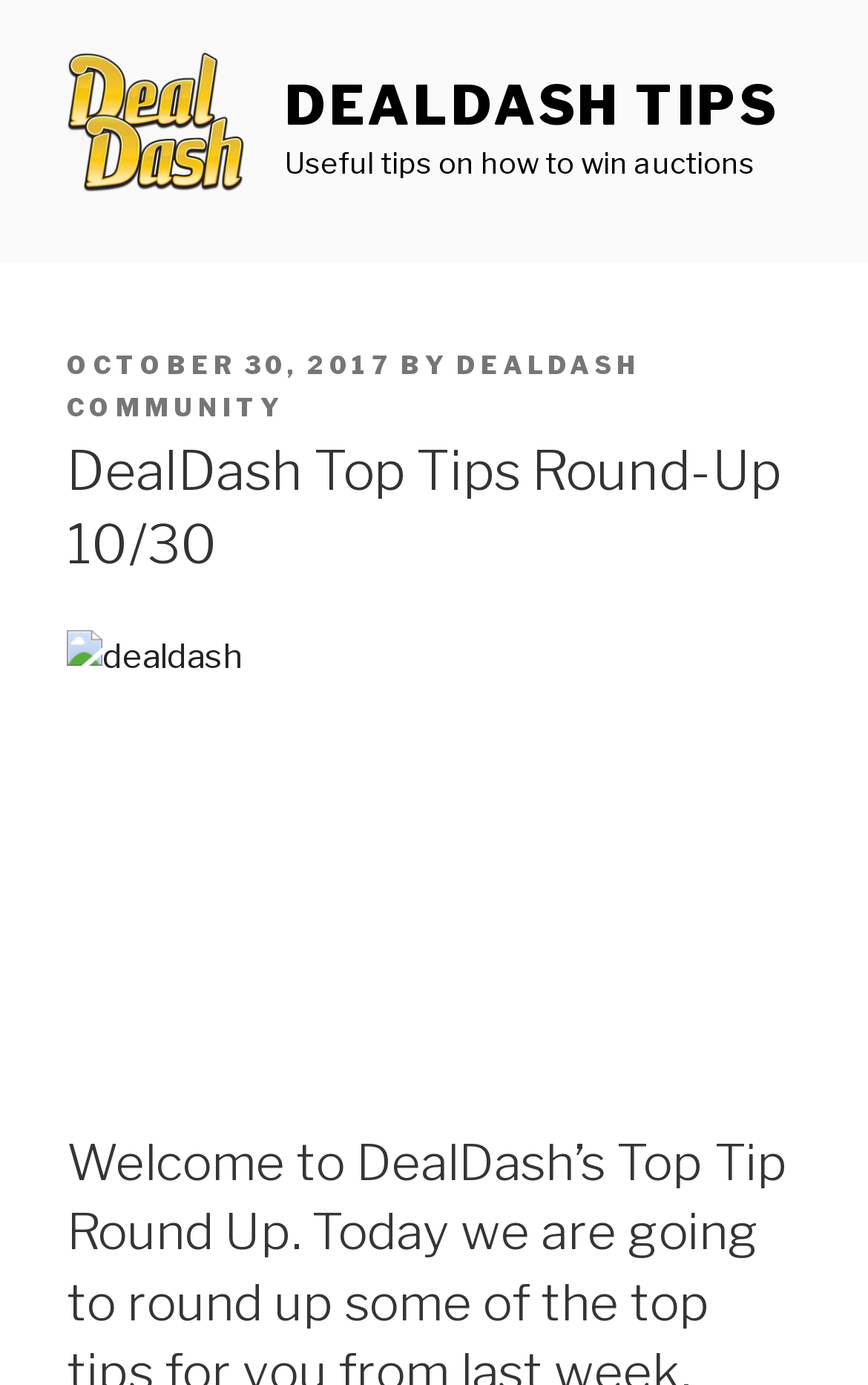Observe the image and answer the following question in detail: What is the date of the posted article?

I found the date of the posted article by looking at the 'POSTED ON' section, which is a subheading under the main heading 'DealDash Top Tips Round-Up 10/30'. The date is mentioned as 'OCTOBER 30, 2017'.